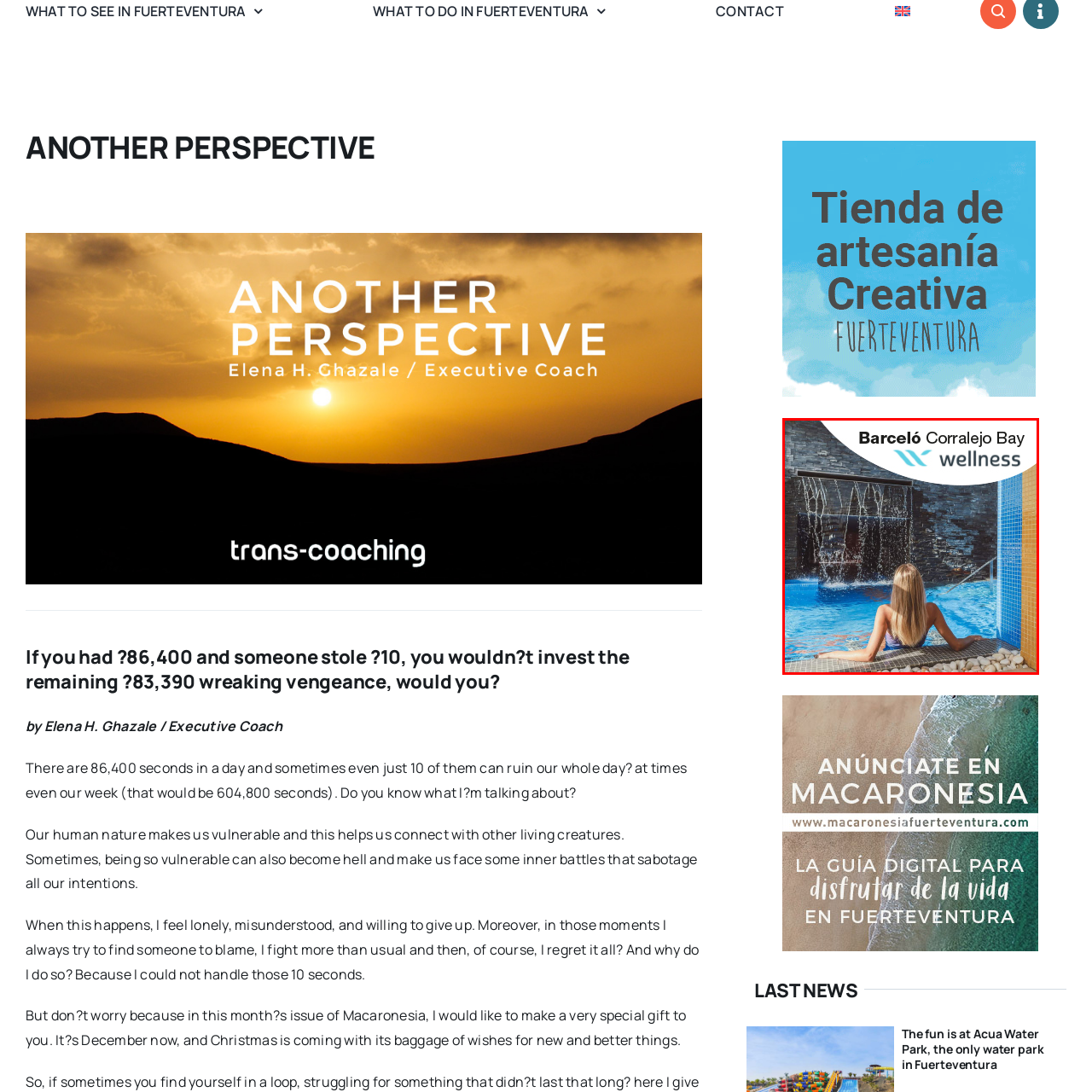What is the focus of the Barceló Corralejo Bay resort?
Look closely at the image highlighted by the red bounding box and give a comprehensive answer to the question.

The branding of the resort prominently displays the word 'wellness' alongside the resort's name, emphasizing its focus on providing a relaxing and rejuvenating experience for its guests. The serene atmosphere and luxurious design elements in the spa area also support this focus.